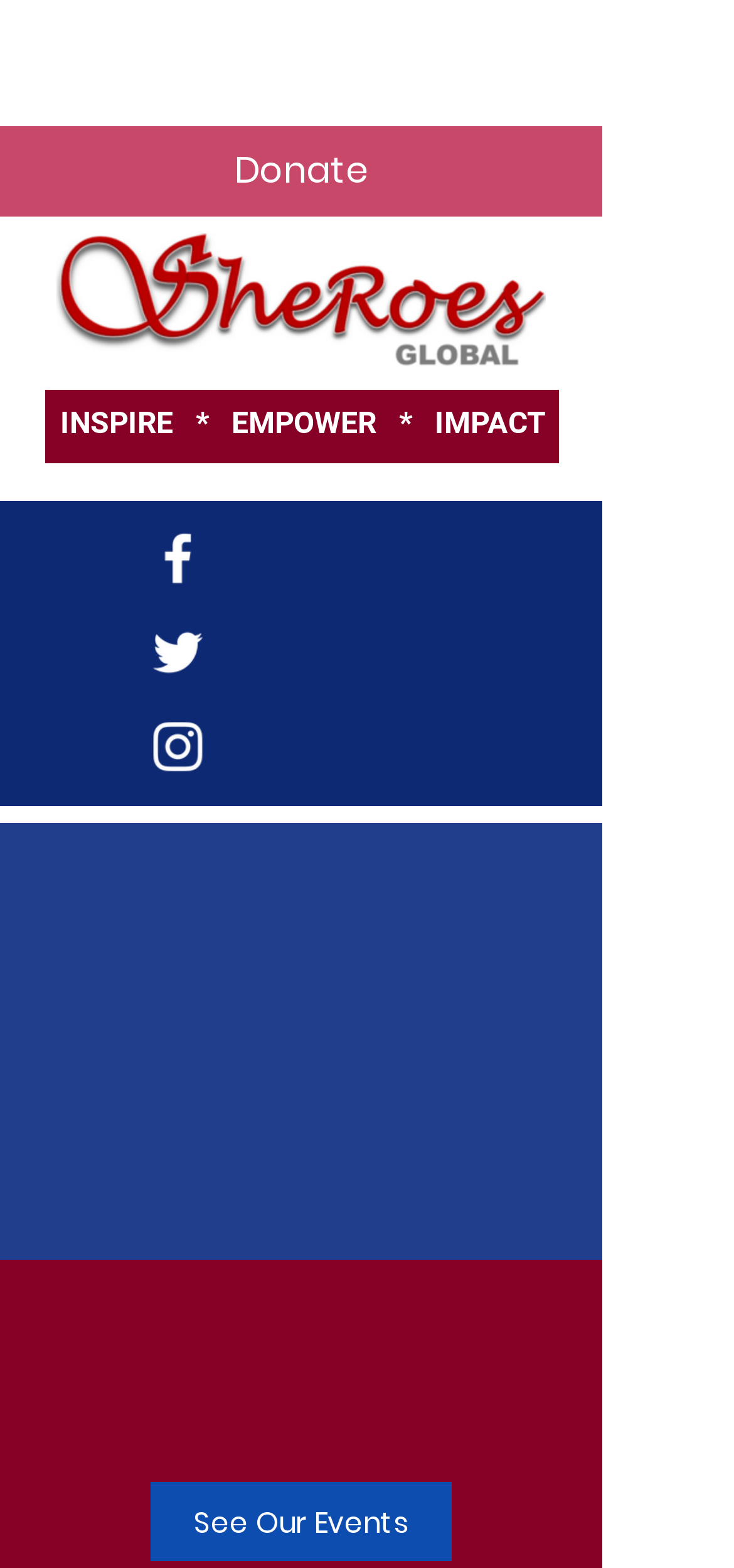What are the two main sections of the webpage?
Give a detailed response to the question by analyzing the screenshot.

By analyzing the heading elements and their bounding box coordinates, I can see that there are two main sections of the webpage, which are 'Support our work' and 'Get Involved', each with its corresponding content.